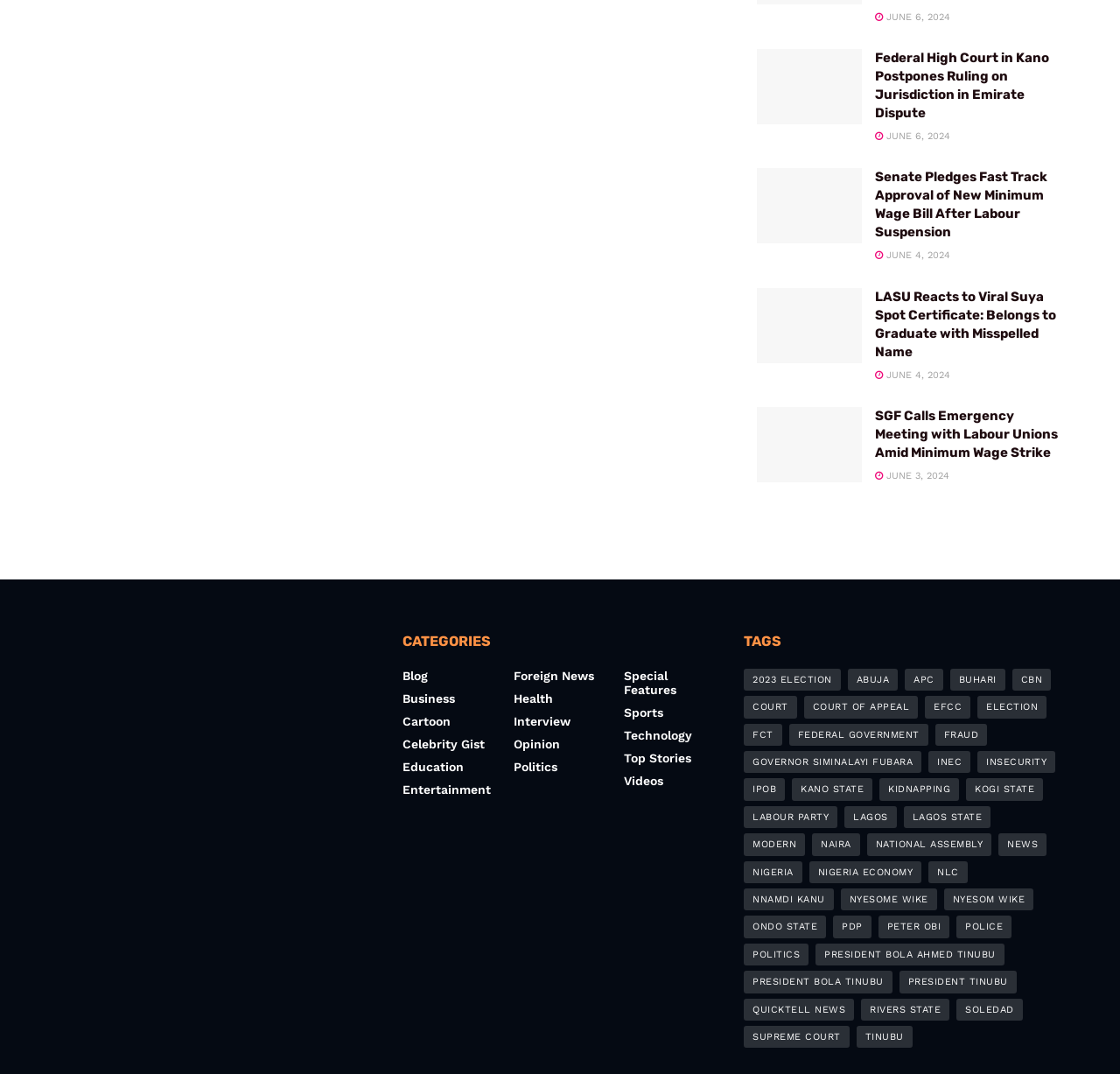Determine the bounding box coordinates of the clickable element to achieve the following action: 'Explore the news about '2023 election''. Provide the coordinates as four float values between 0 and 1, formatted as [left, top, right, bottom].

[0.664, 0.623, 0.75, 0.643]